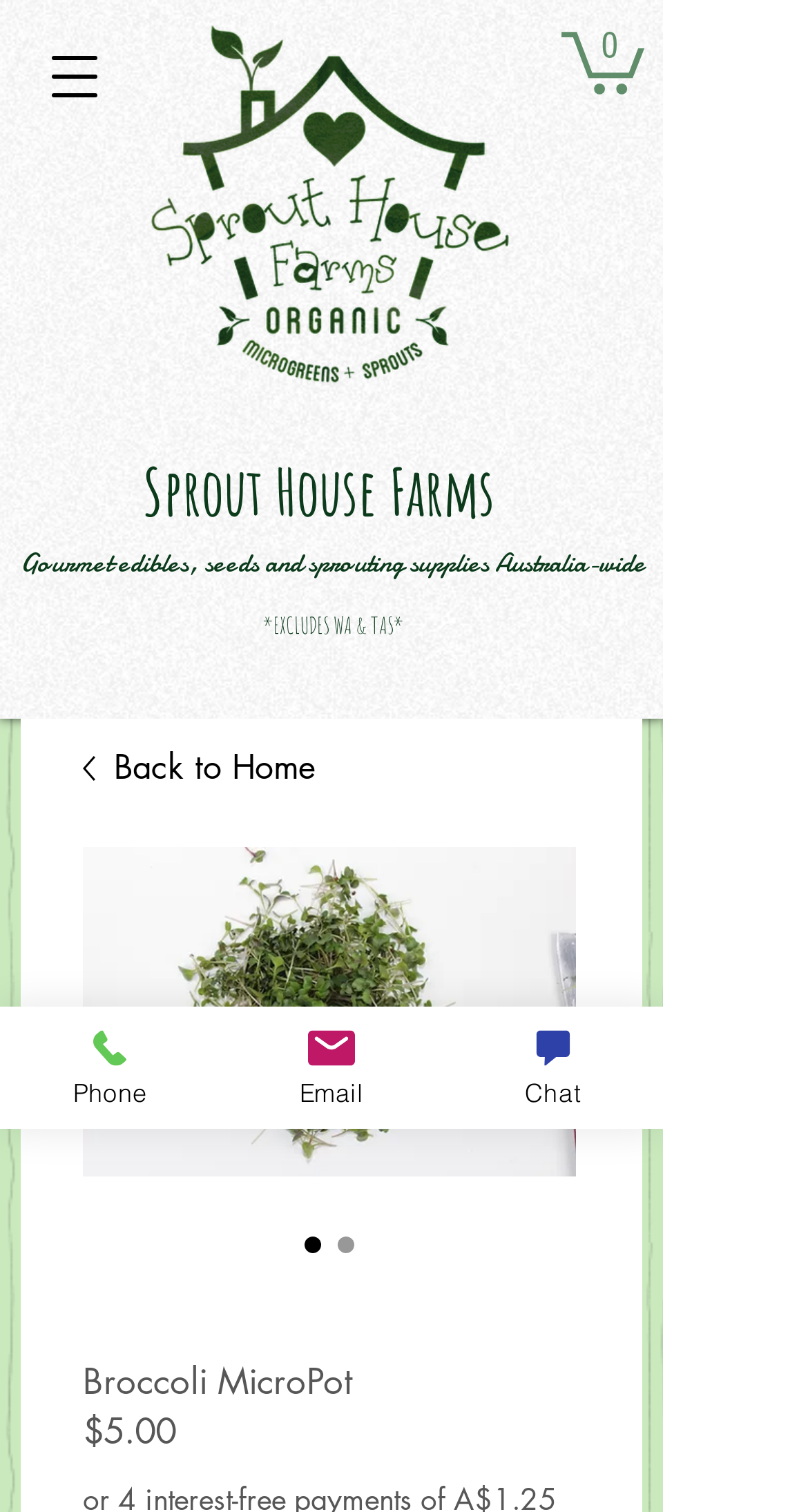Please provide a short answer using a single word or phrase for the question:
What is the name of the farm?

Sprout House Farms